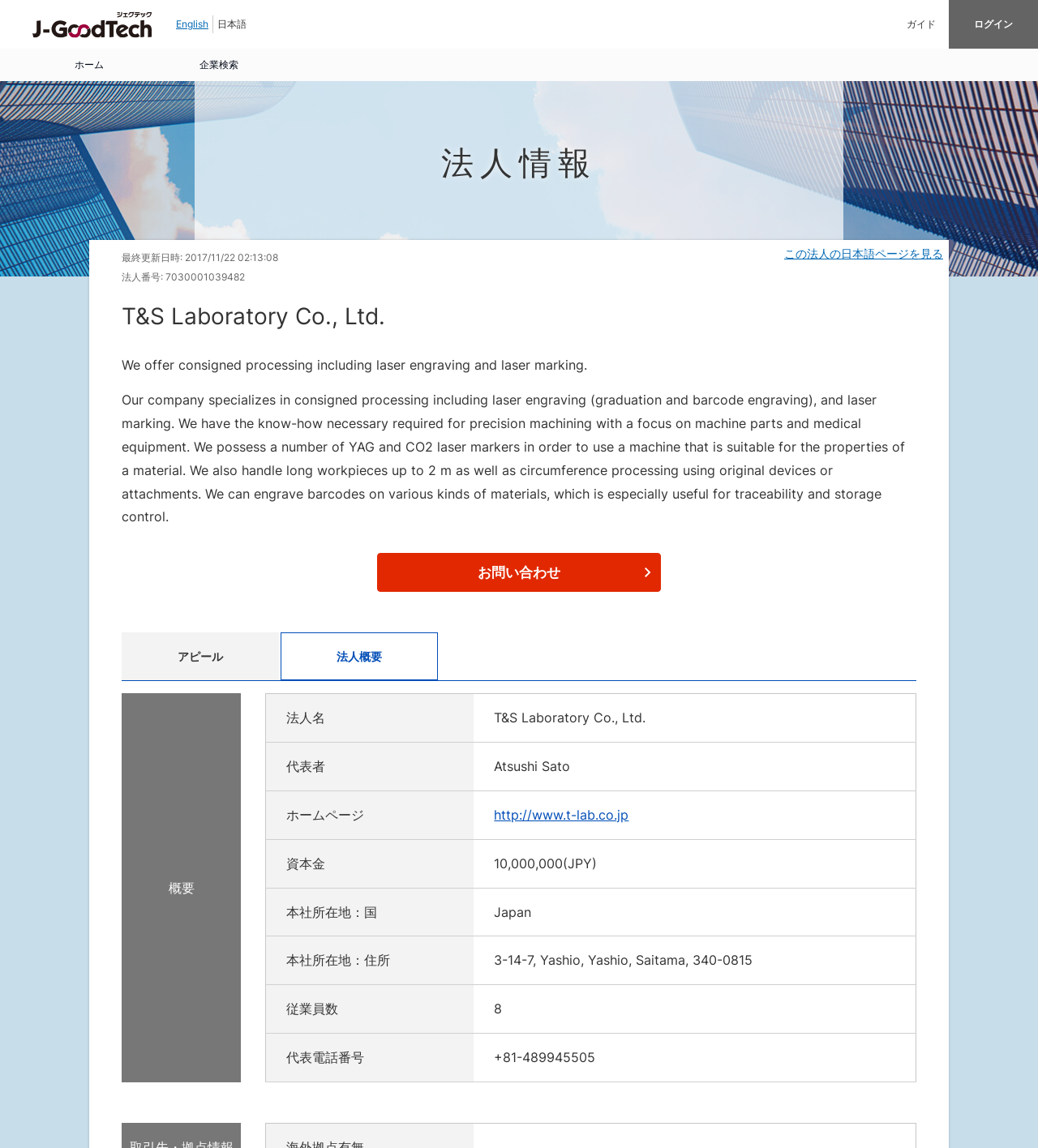Could you determine the bounding box coordinates of the clickable element to complete the instruction: "contact us"? Provide the coordinates as four float numbers between 0 and 1, i.e., [left, top, right, bottom].

None